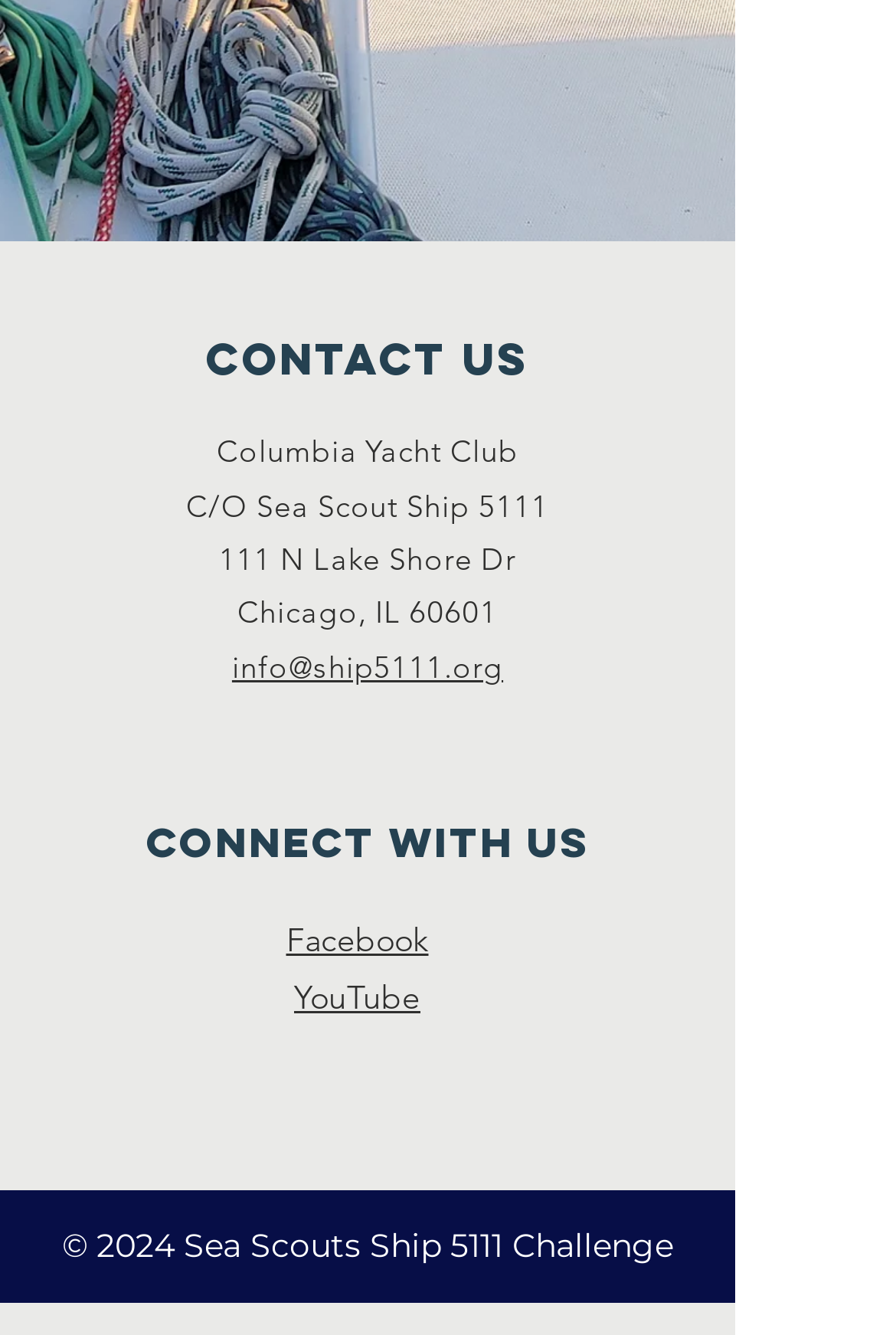What is the email address to contact?
Use the image to answer the question with a single word or phrase.

info@ship5111.org